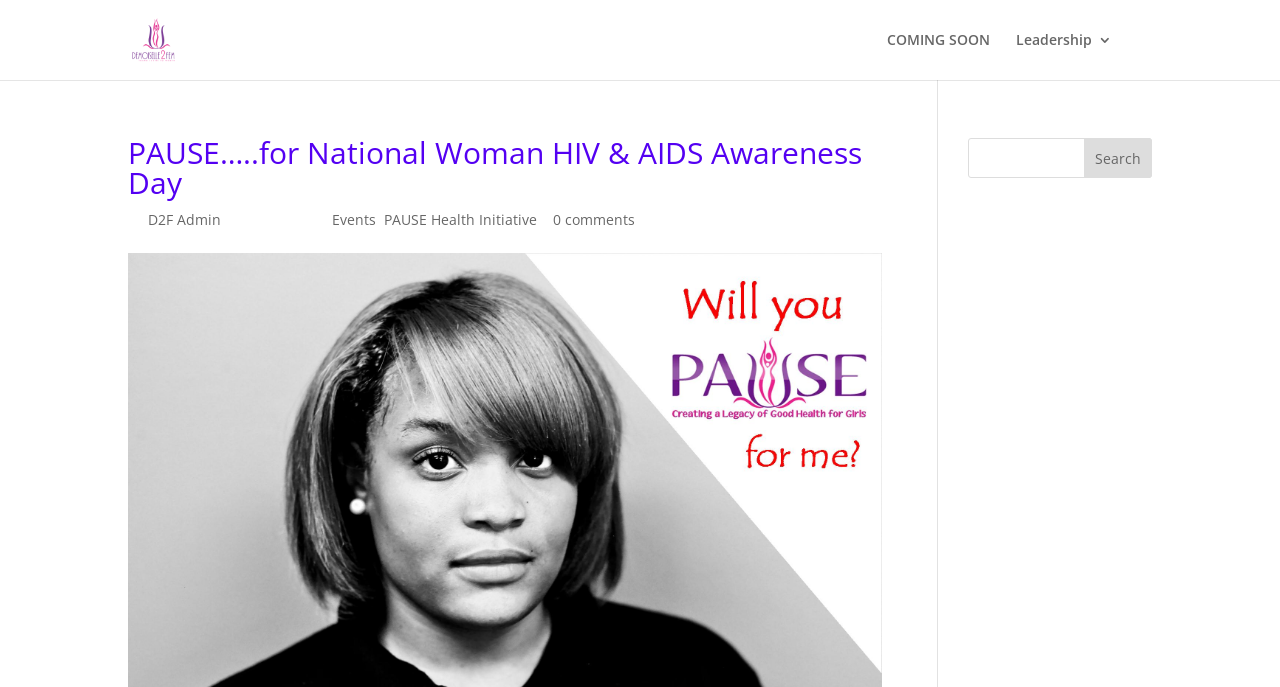Locate the bounding box coordinates of the clickable element to fulfill the following instruction: "Click on the Events link". Provide the coordinates as four float numbers between 0 and 1 in the format [left, top, right, bottom].

[0.259, 0.306, 0.294, 0.333]